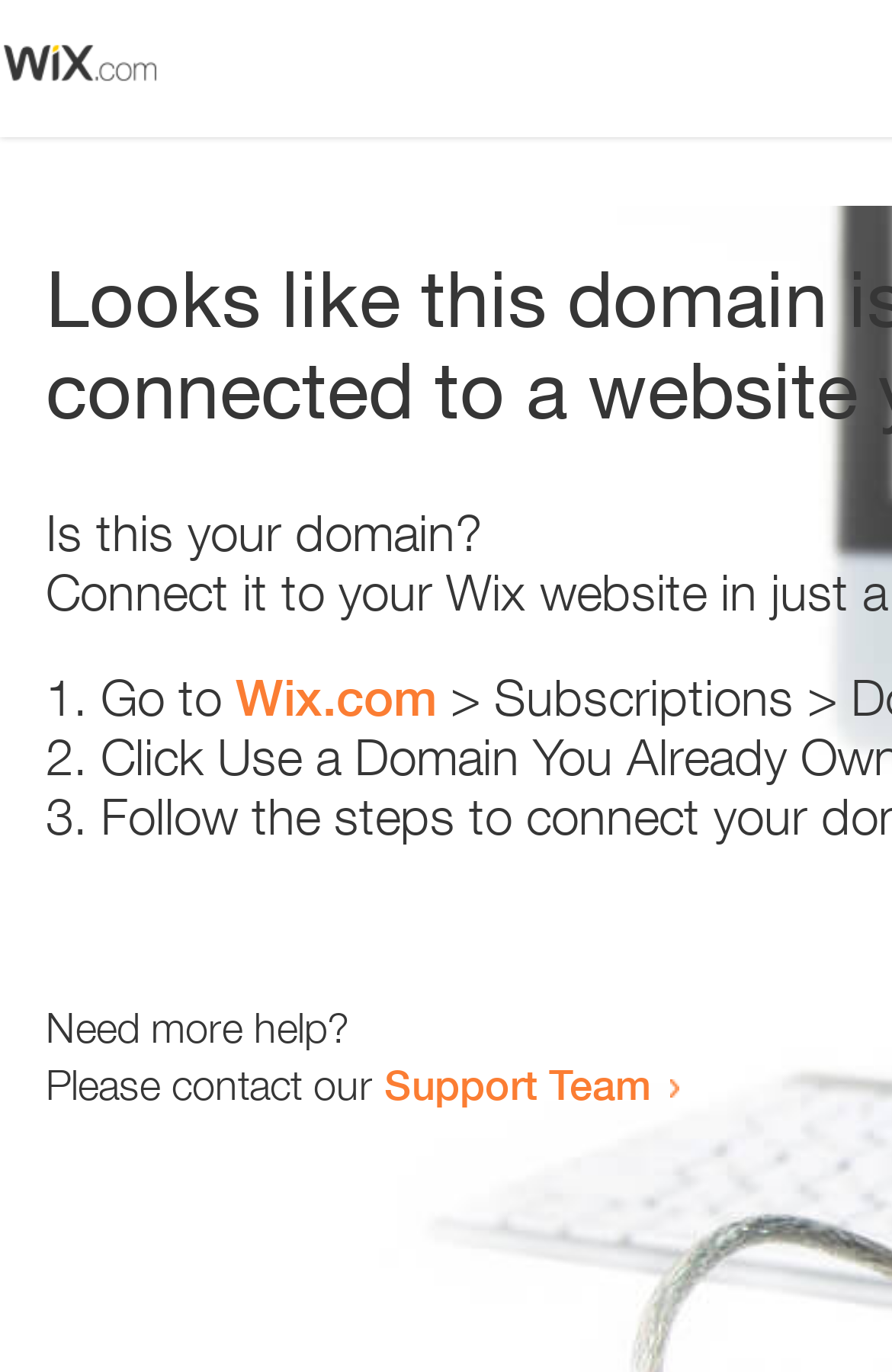Locate the bounding box of the UI element with the following description: "Wix.com".

[0.264, 0.487, 0.49, 0.53]